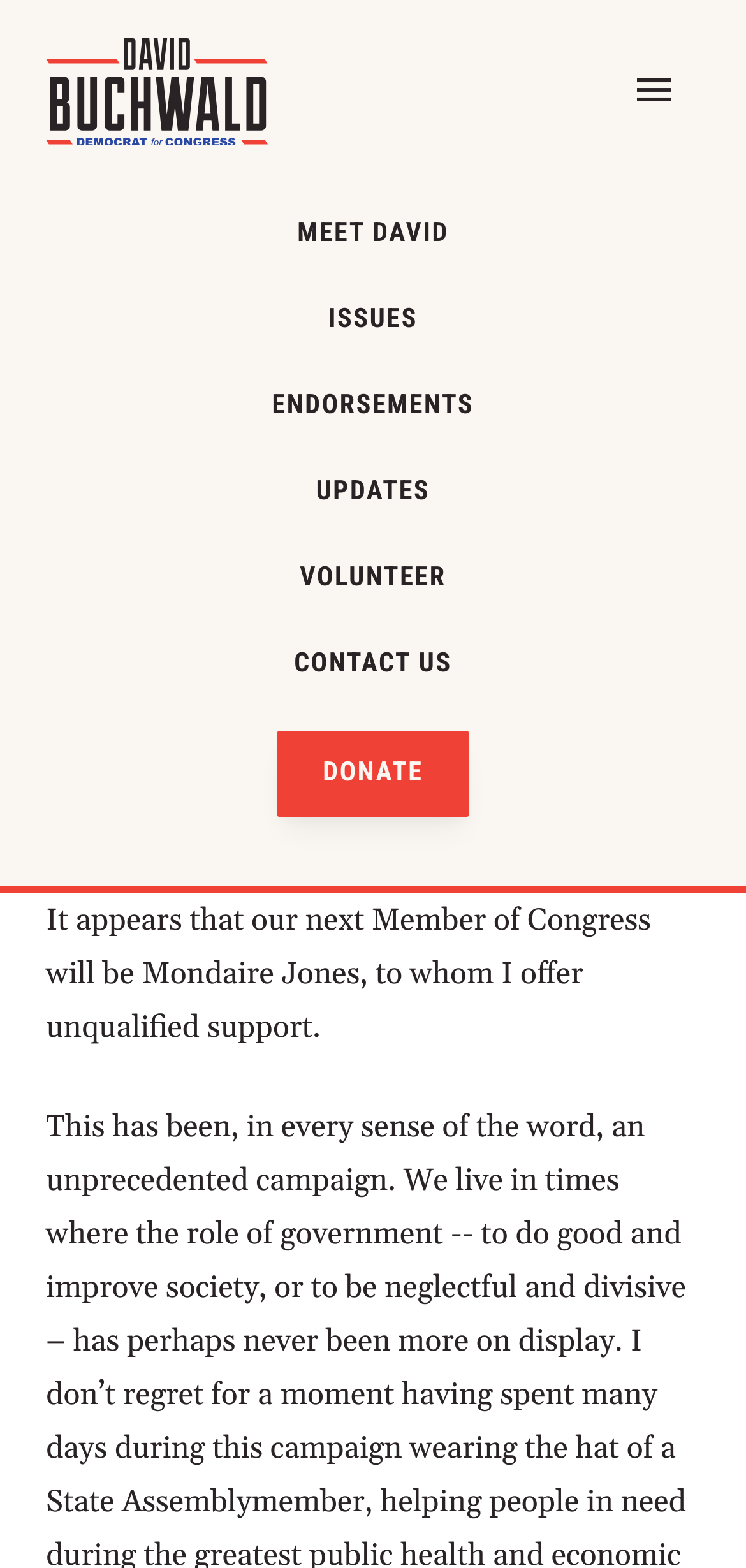Please give a one-word or short phrase response to the following question: 
What is the topic of the text?

Congressional campaign